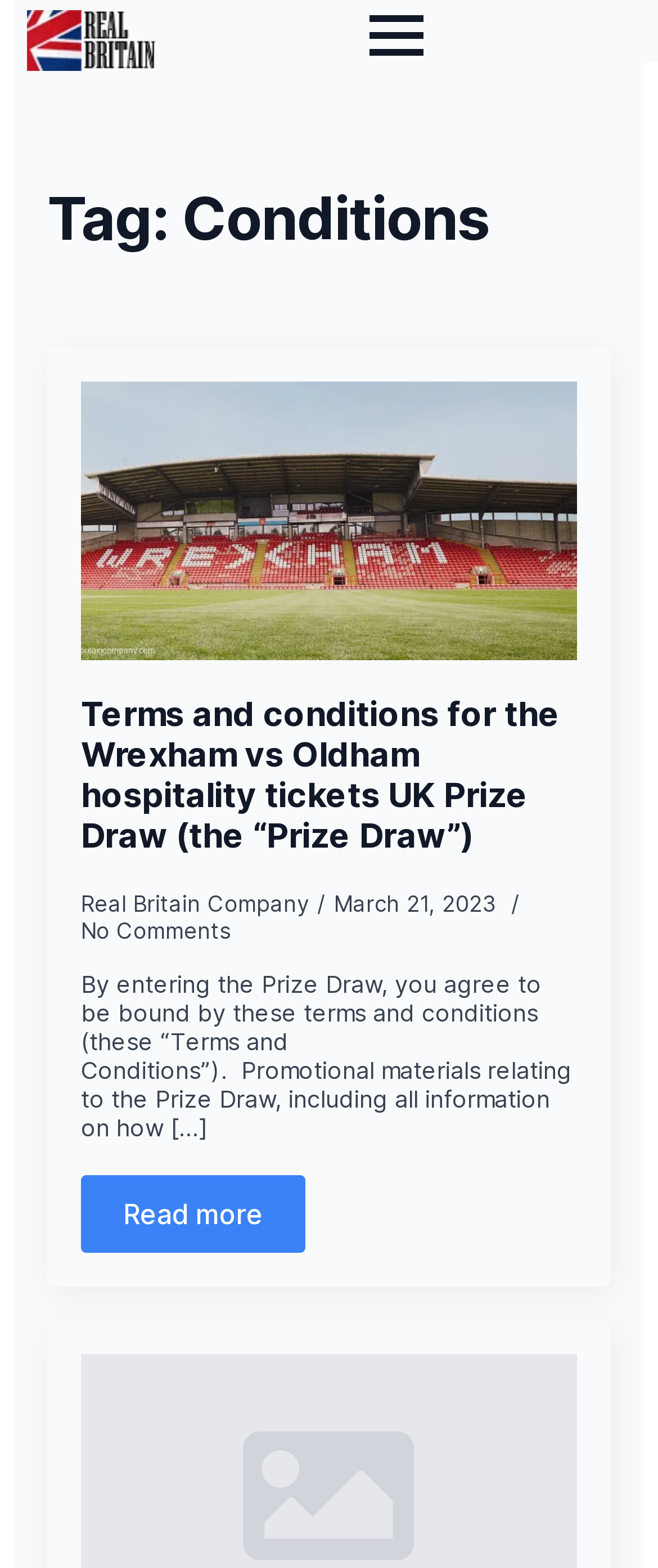Utilize the details in the image to thoroughly answer the following question: What is the title of the prize draw?

I found the prize draw title by looking at the heading element 'Terms and conditions for the Wrexham vs Oldham hospitality tickets UK Prize Draw (the “Prize Draw”)'' located at [0.123, 0.443, 0.877, 0.546] within the article element.